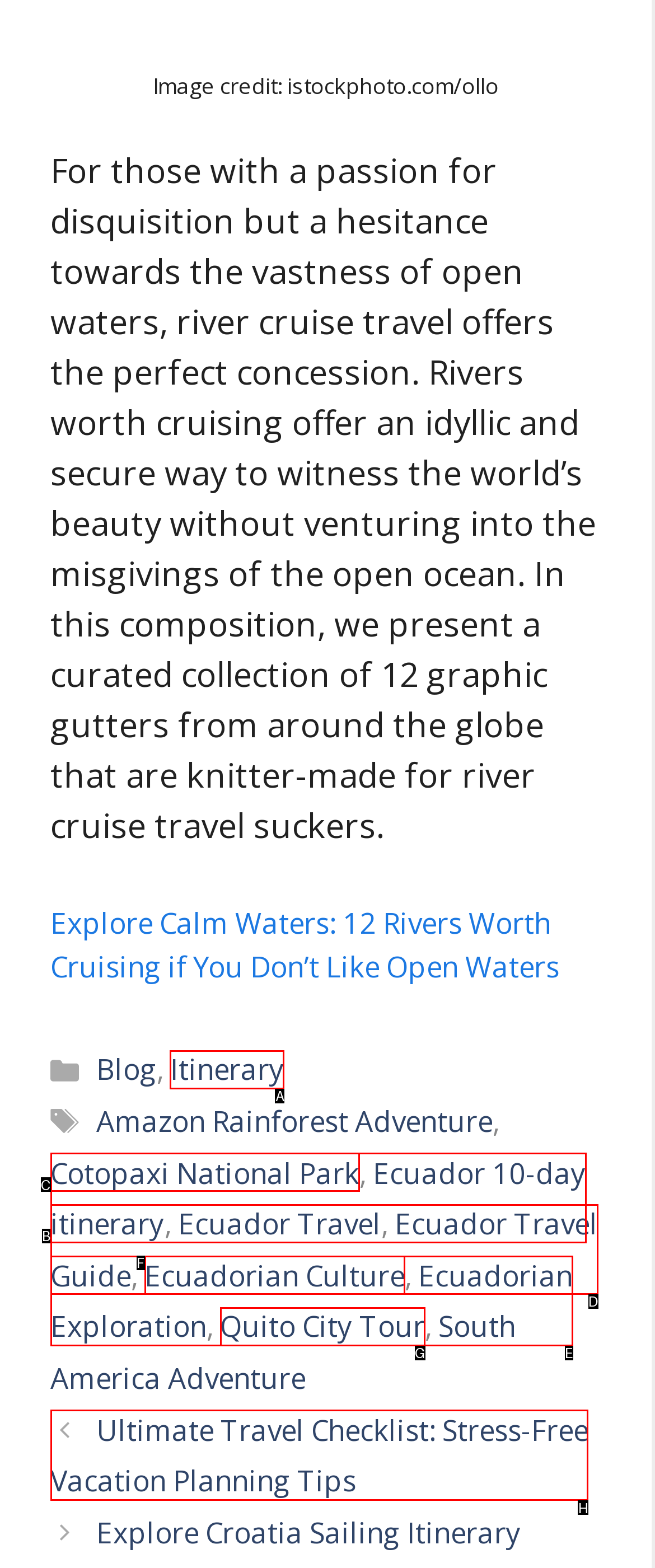Which option should I select to accomplish the task: Read the ultimate travel checklist? Respond with the corresponding letter from the given choices.

H